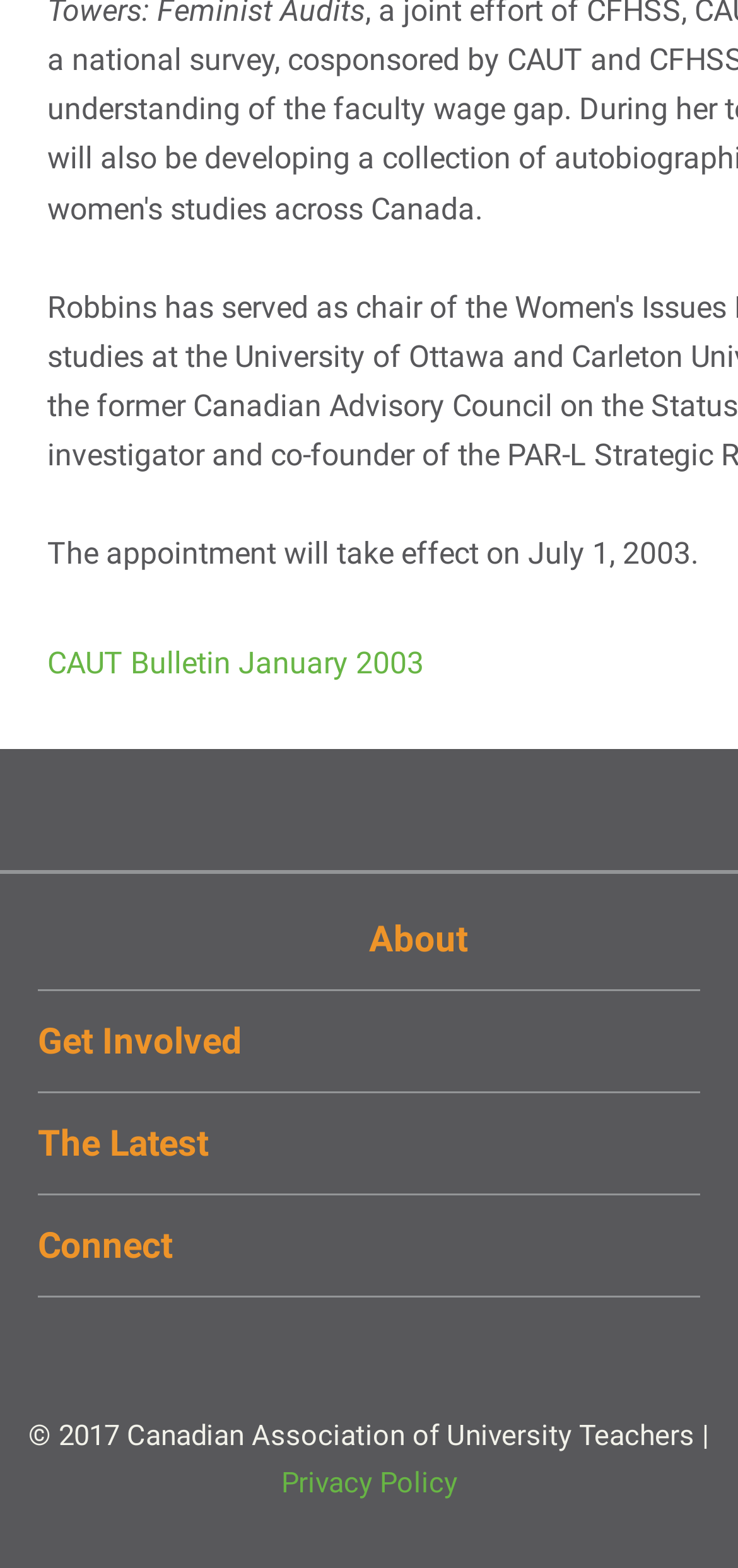Can you identify the bounding box coordinates of the clickable region needed to carry out this instruction: 'View more search options'? The coordinates should be four float numbers within the range of 0 to 1, stated as [left, top, right, bottom].

None